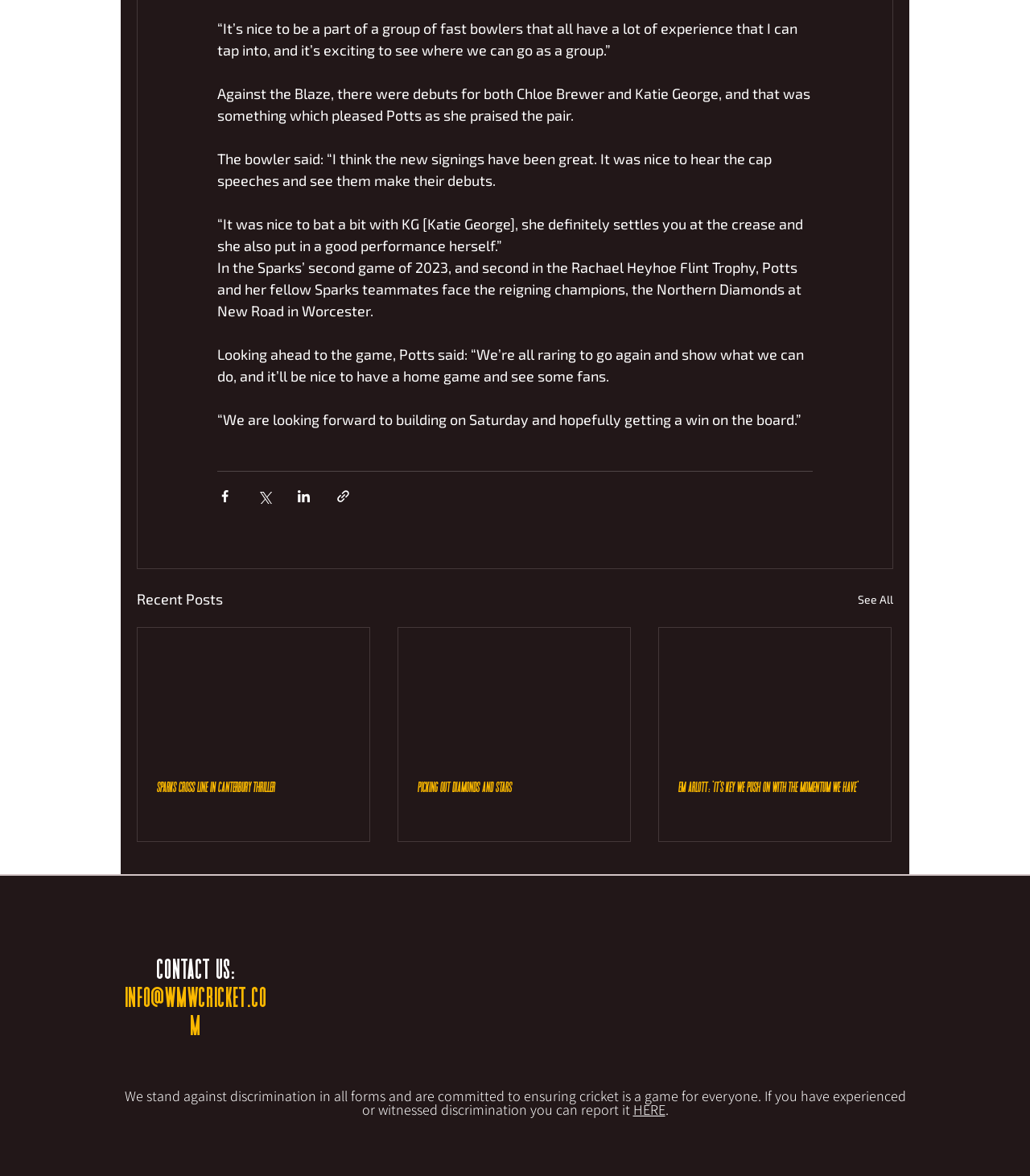How many social media links are in the Social Bar? Look at the image and give a one-word or short phrase answer.

4